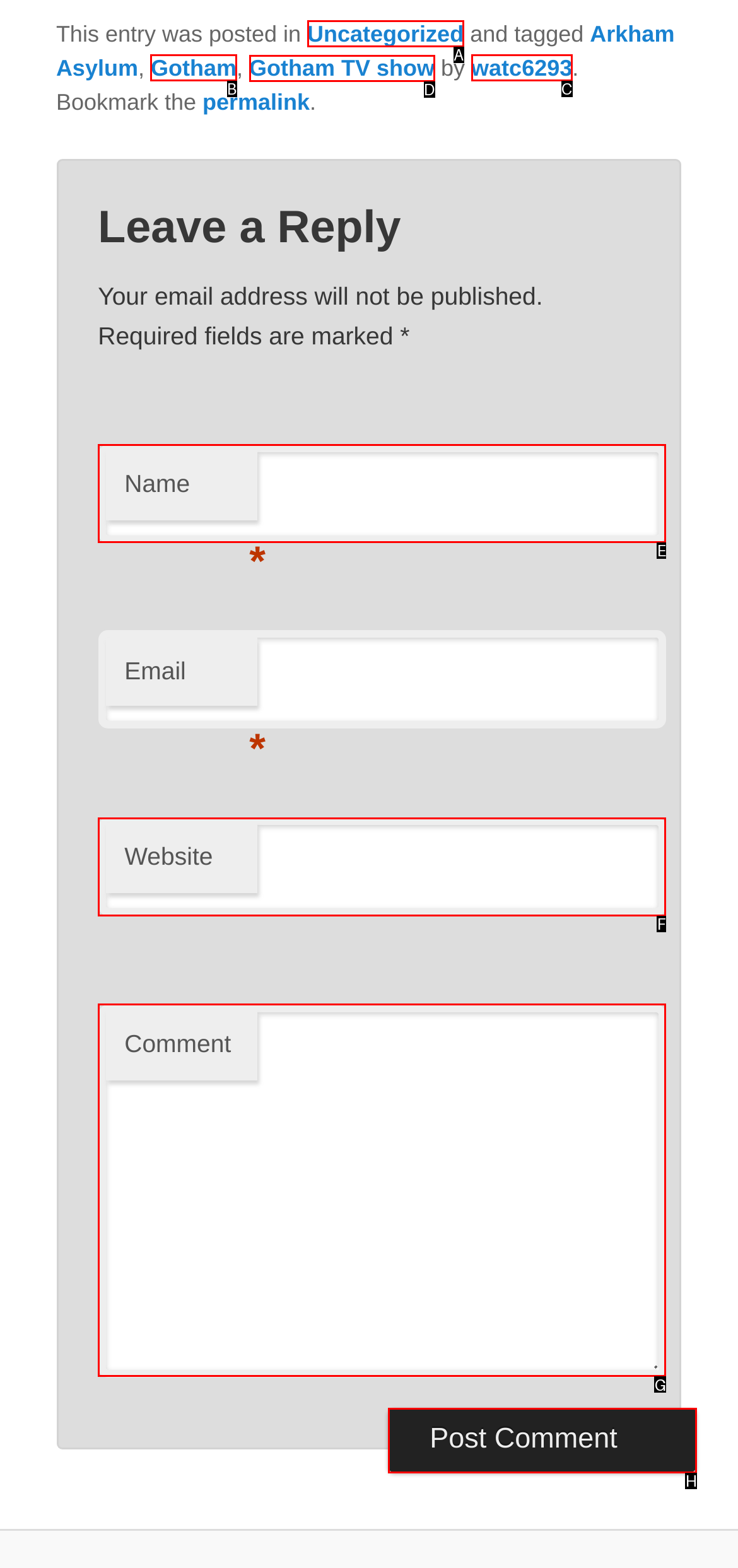Identify which lettered option completes the task: Visit the Gotham TV show page. Provide the letter of the correct choice.

D